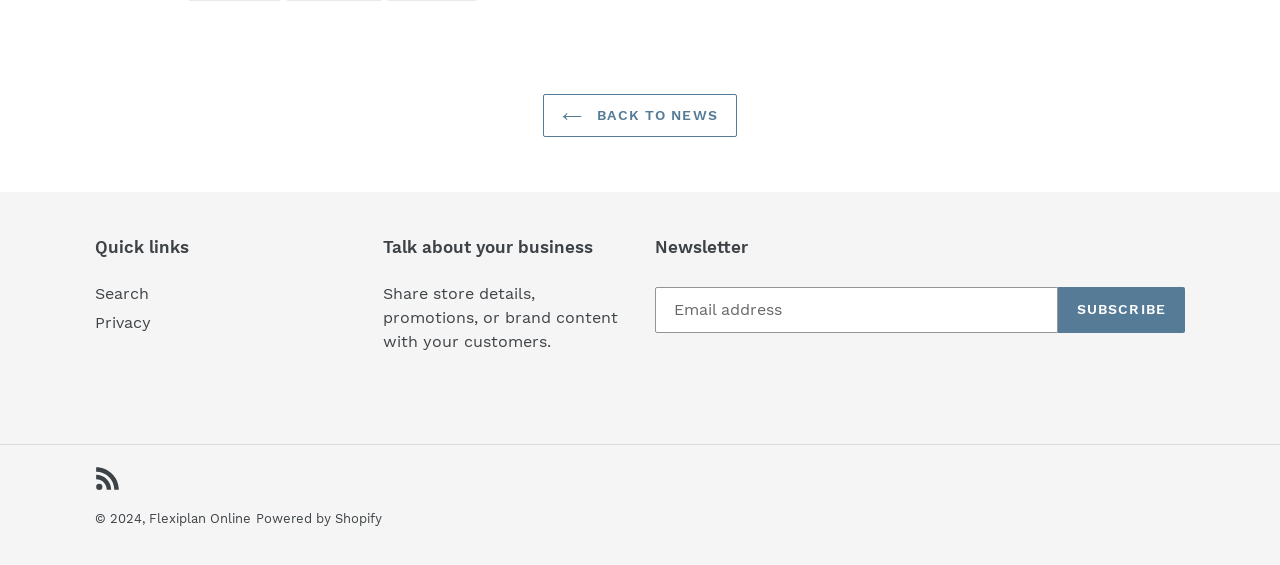Kindly determine the bounding box coordinates of the area that needs to be clicked to fulfill this instruction: "Visit Flexiplan Online".

[0.116, 0.904, 0.196, 0.93]